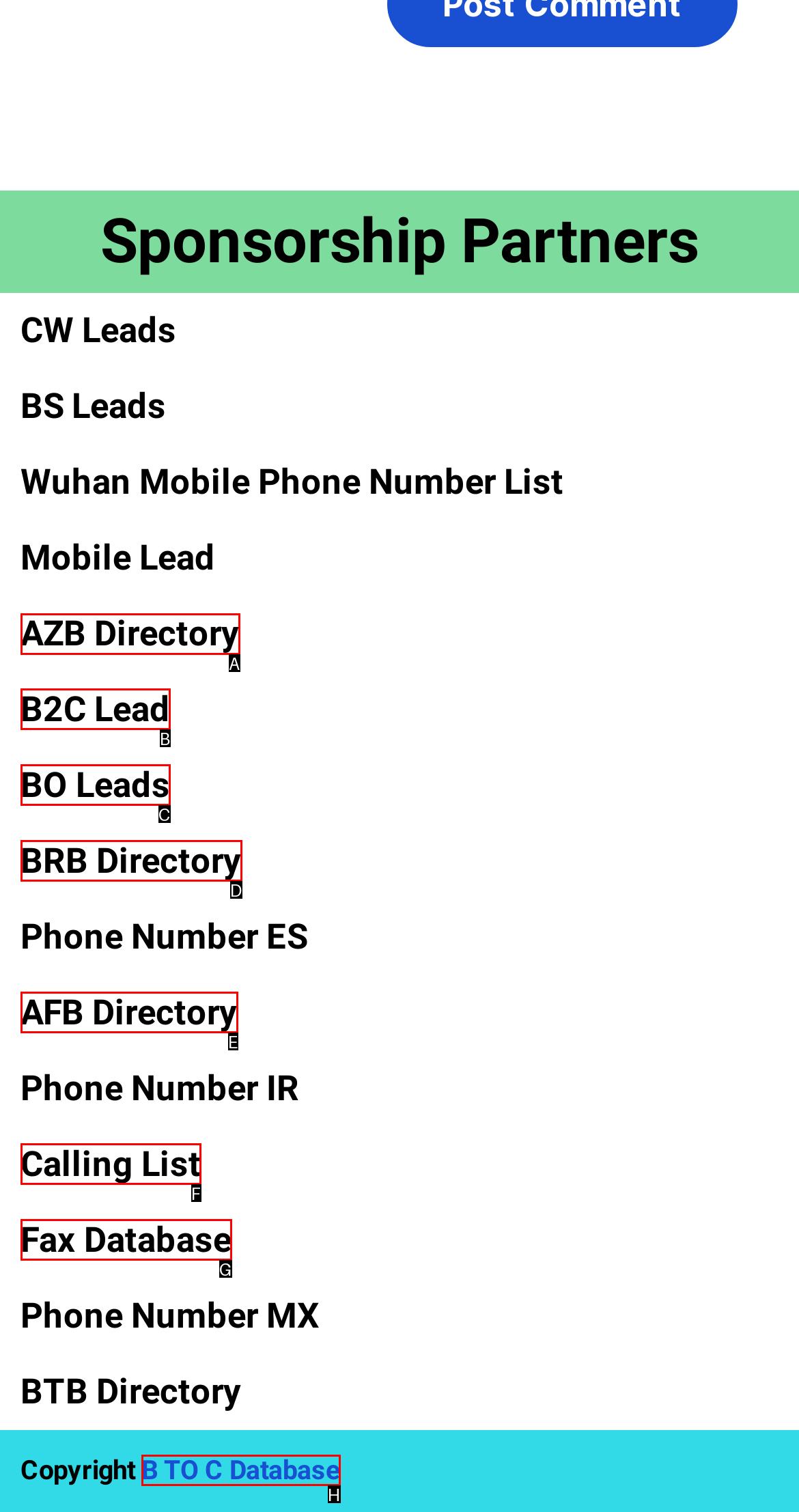Indicate the HTML element to be clicked to accomplish this task: Check AZB Directory Respond using the letter of the correct option.

A